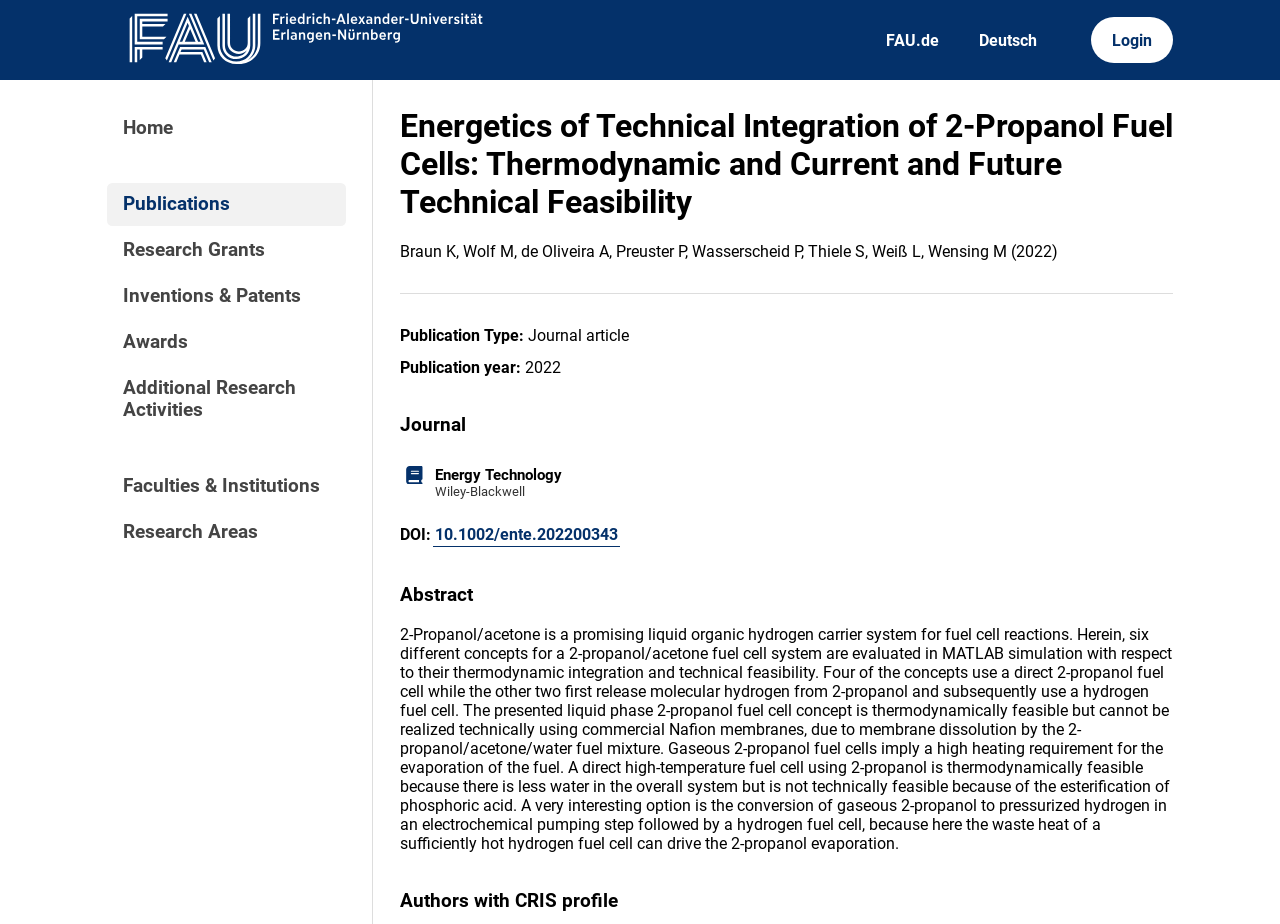Could you indicate the bounding box coordinates of the region to click in order to complete this instruction: "Check the DOI of the publication".

[0.312, 0.568, 0.337, 0.589]